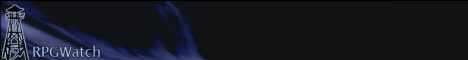Give a short answer using one word or phrase for the question:
What symbol is used to represent vigilance and oversight?

Watchtower